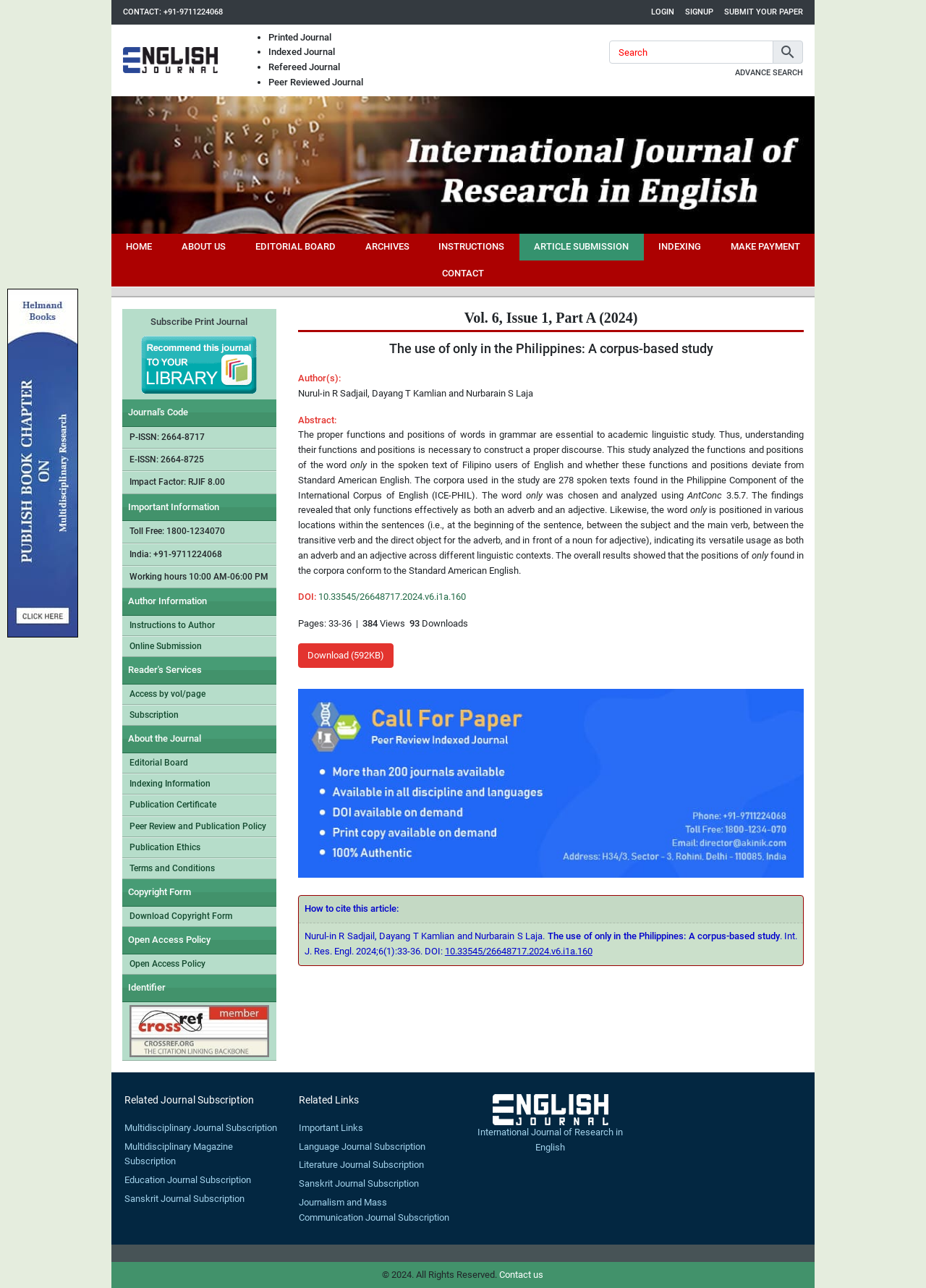What is the ISSN of the journal?
Kindly offer a detailed explanation using the data available in the image.

I found the ISSN by looking at the section that says 'P-ISSN: 2664-8717' and 'E-ISSN: 2664-8725', which is located below the journal logo.